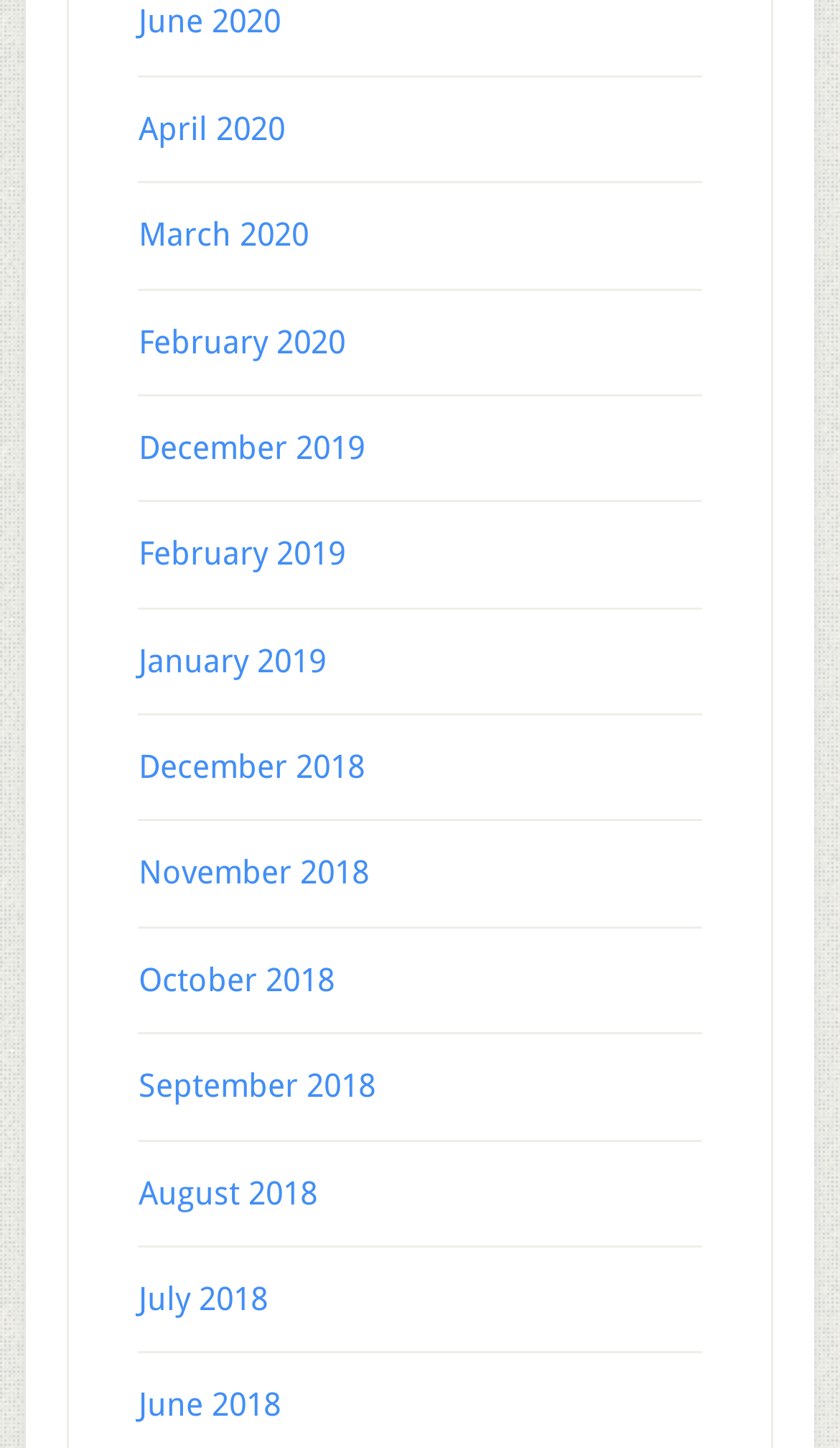Pinpoint the bounding box coordinates for the area that should be clicked to perform the following instruction: "view February 2020".

[0.165, 0.223, 0.411, 0.249]